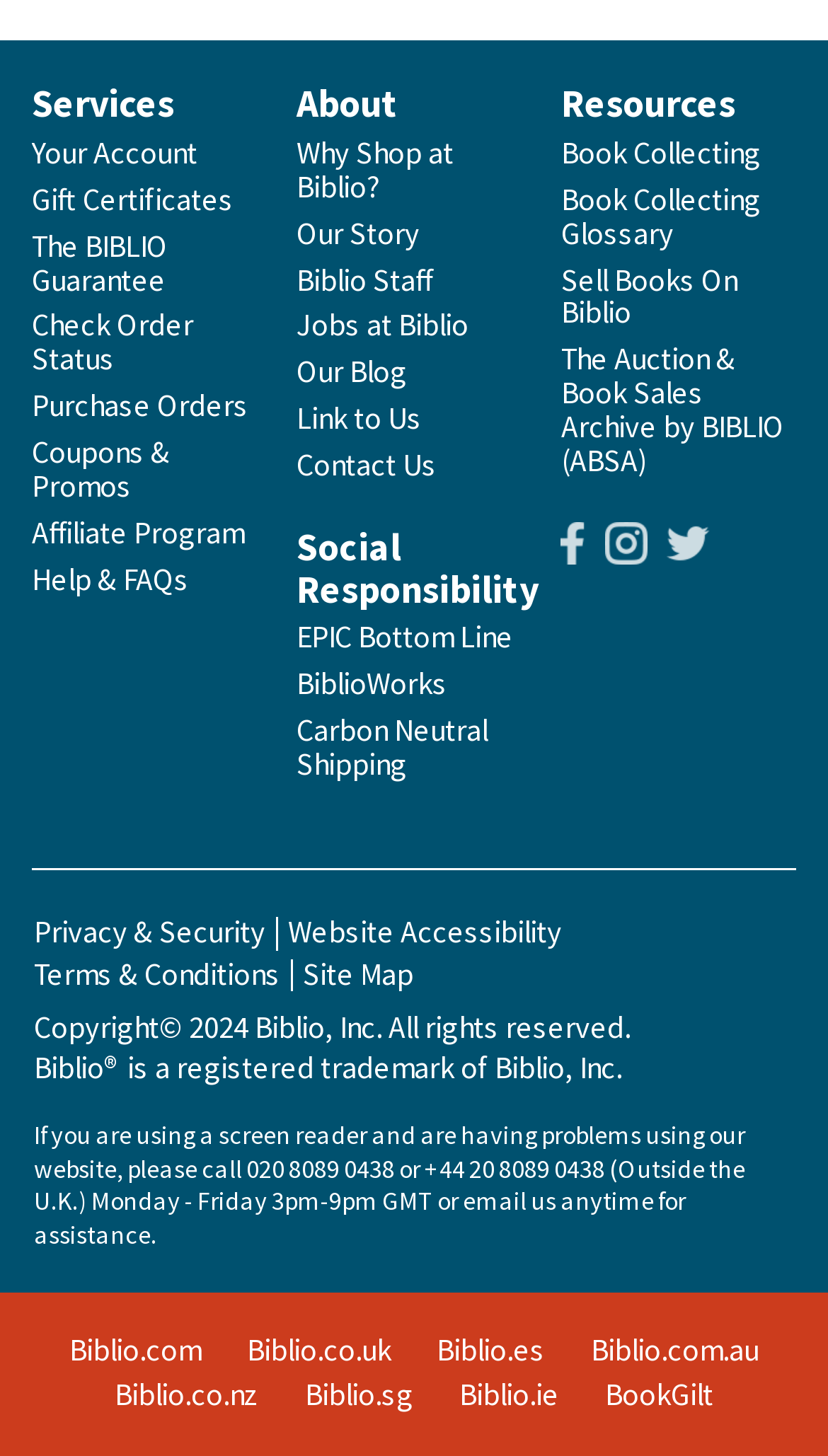Find the bounding box coordinates of the UI element according to this description: "Facebook".

[0.678, 0.358, 0.708, 0.387]